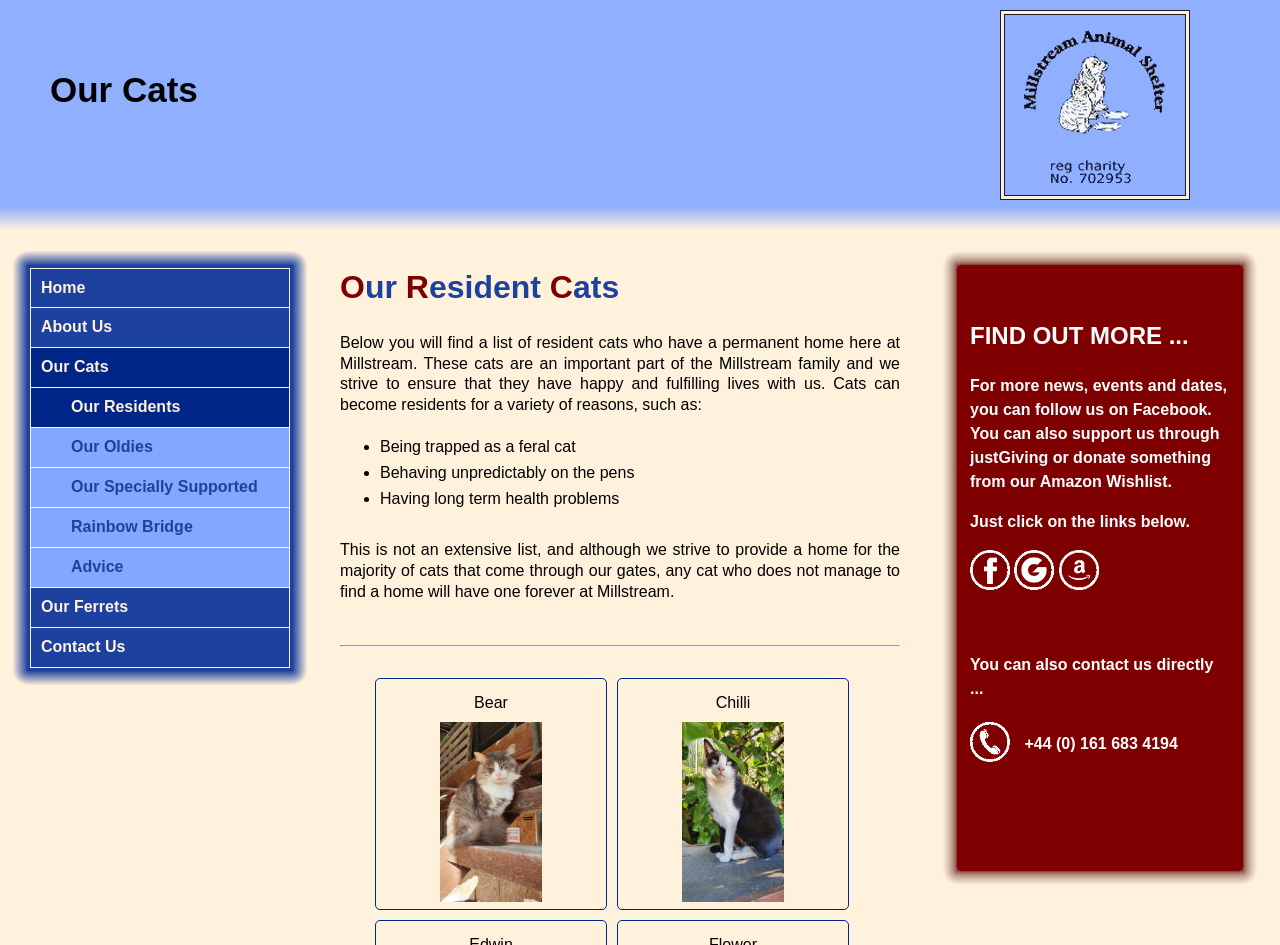Provide the bounding box coordinates for the specified HTML element described in this description: "Bear". The coordinates should be four float numbers ranging from 0 to 1, in the format [left, top, right, bottom].

[0.293, 0.717, 0.474, 0.963]